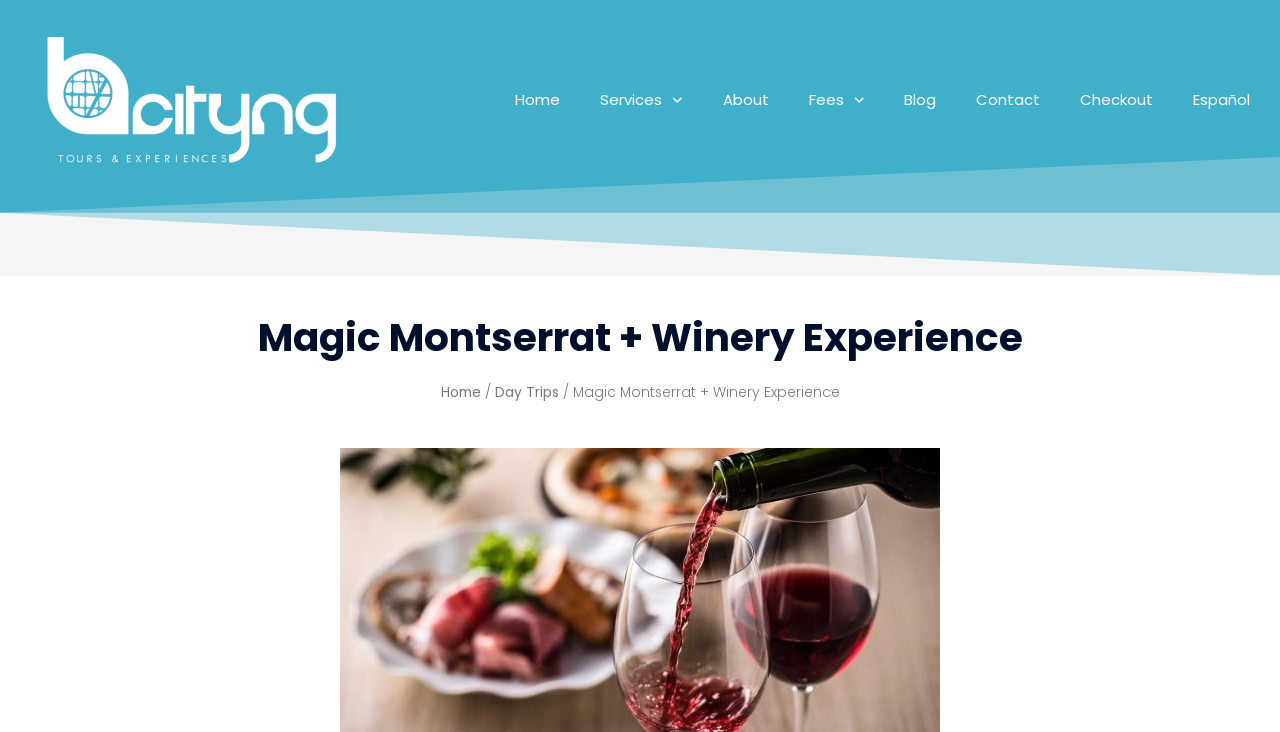What type of experience is being offered?
Give a single word or phrase as your answer by examining the image.

Winery Experience